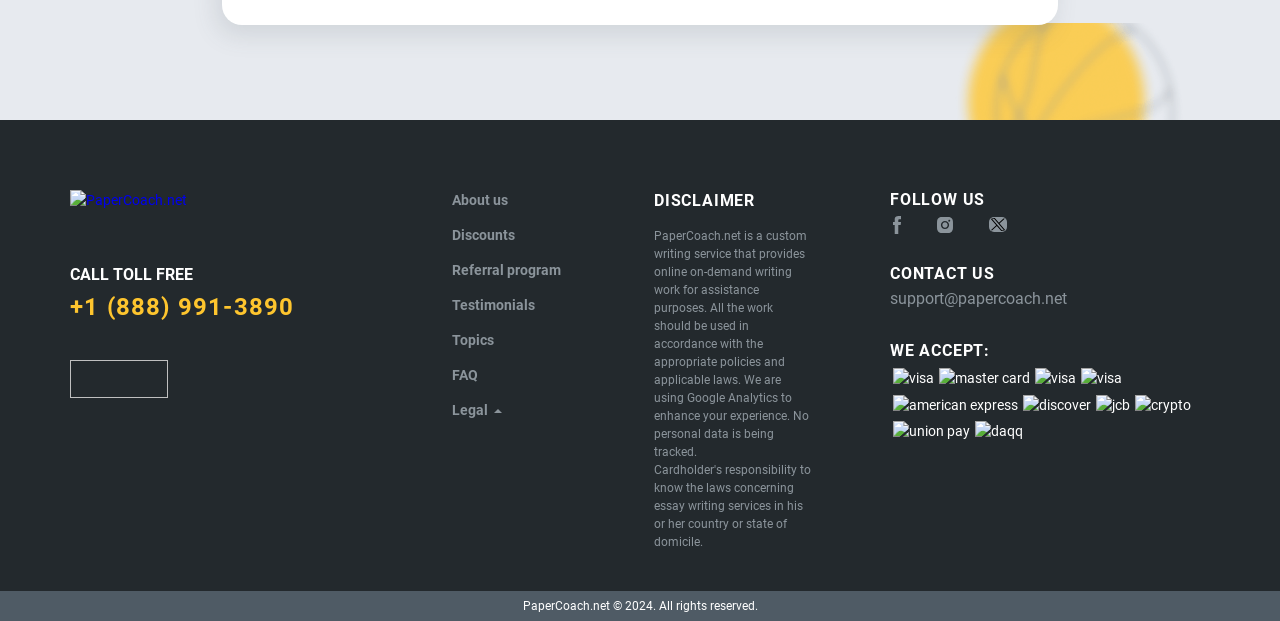Find the bounding box coordinates for the area that should be clicked to accomplish the instruction: "Call the toll-free number".

[0.055, 0.467, 0.28, 0.523]